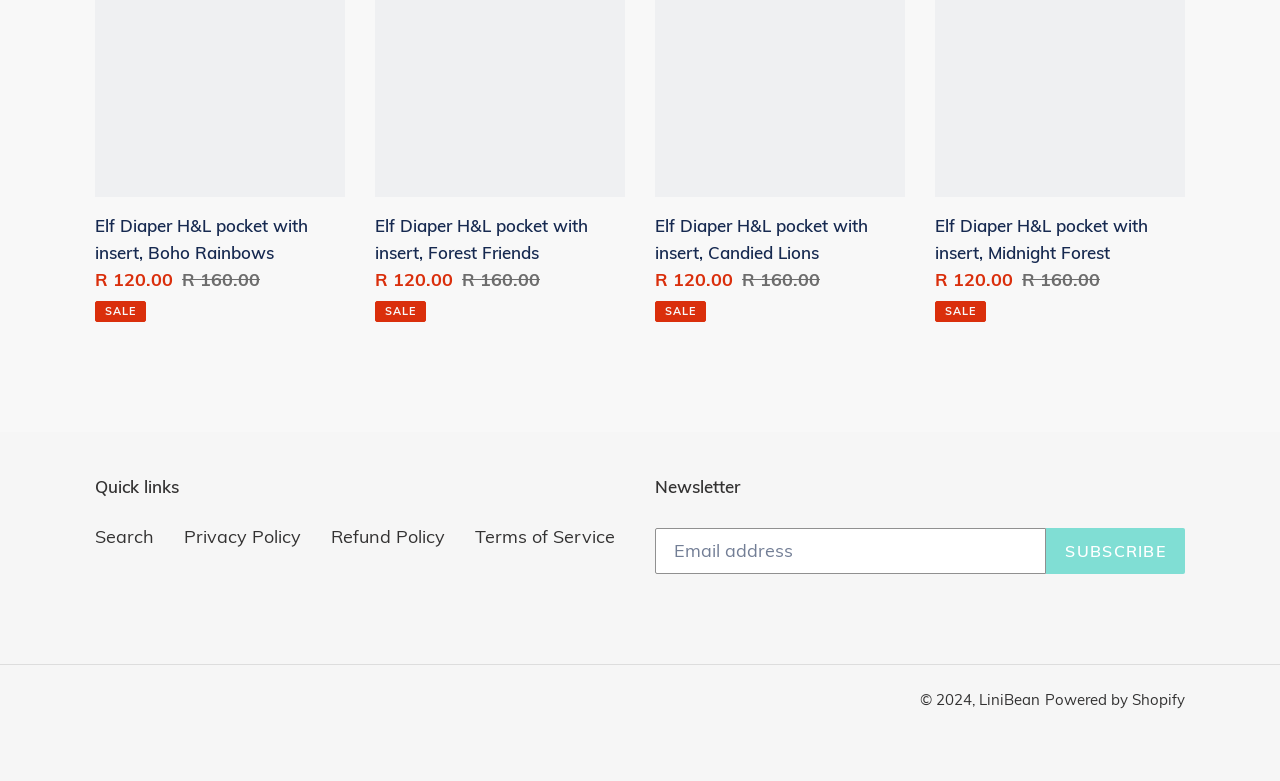Who is the copyright holder?
Respond to the question with a single word or phrase according to the image.

LiniBean